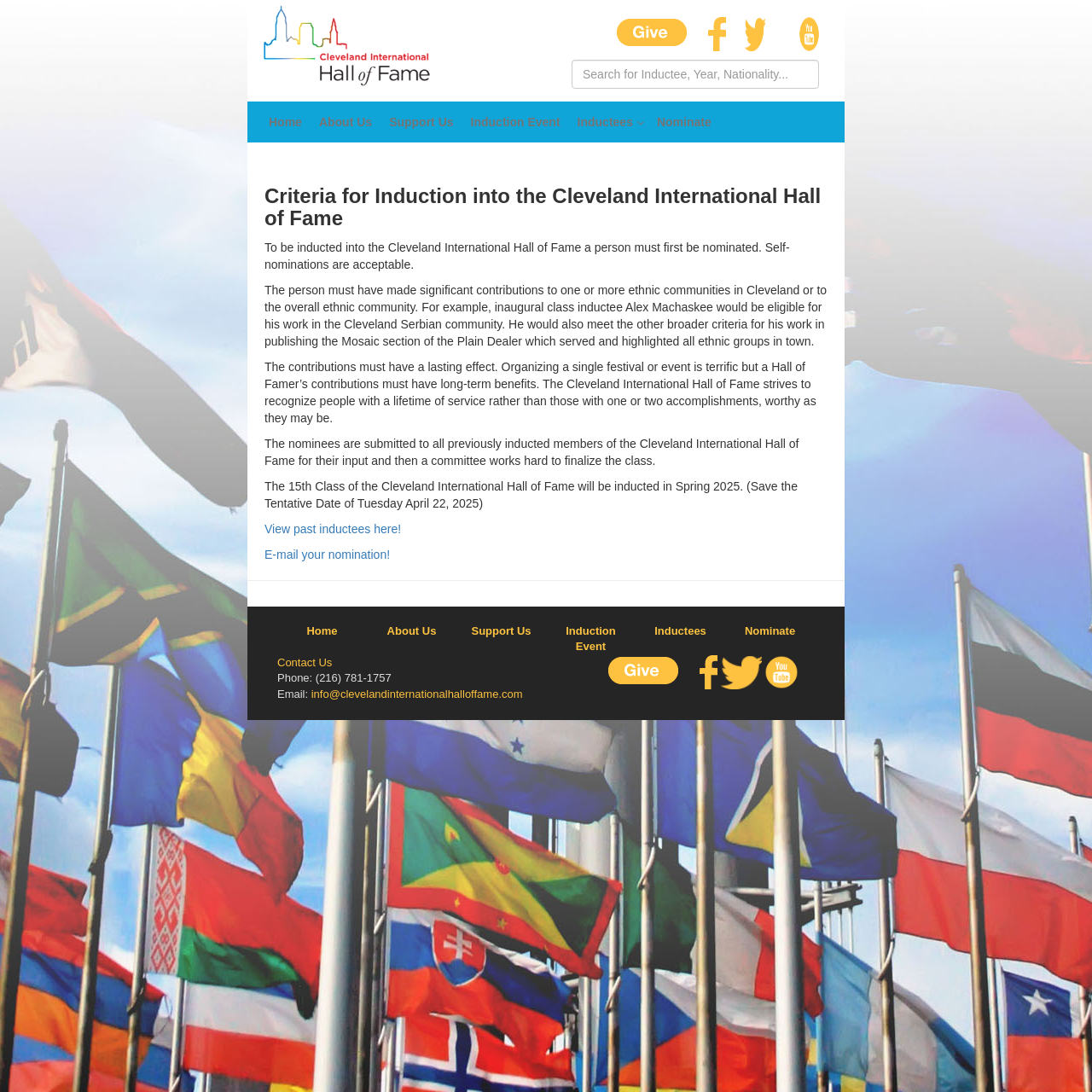Please specify the bounding box coordinates of the clickable section necessary to execute the following command: "Search for Inductee, Year, Nationality...".

[0.523, 0.055, 0.75, 0.081]